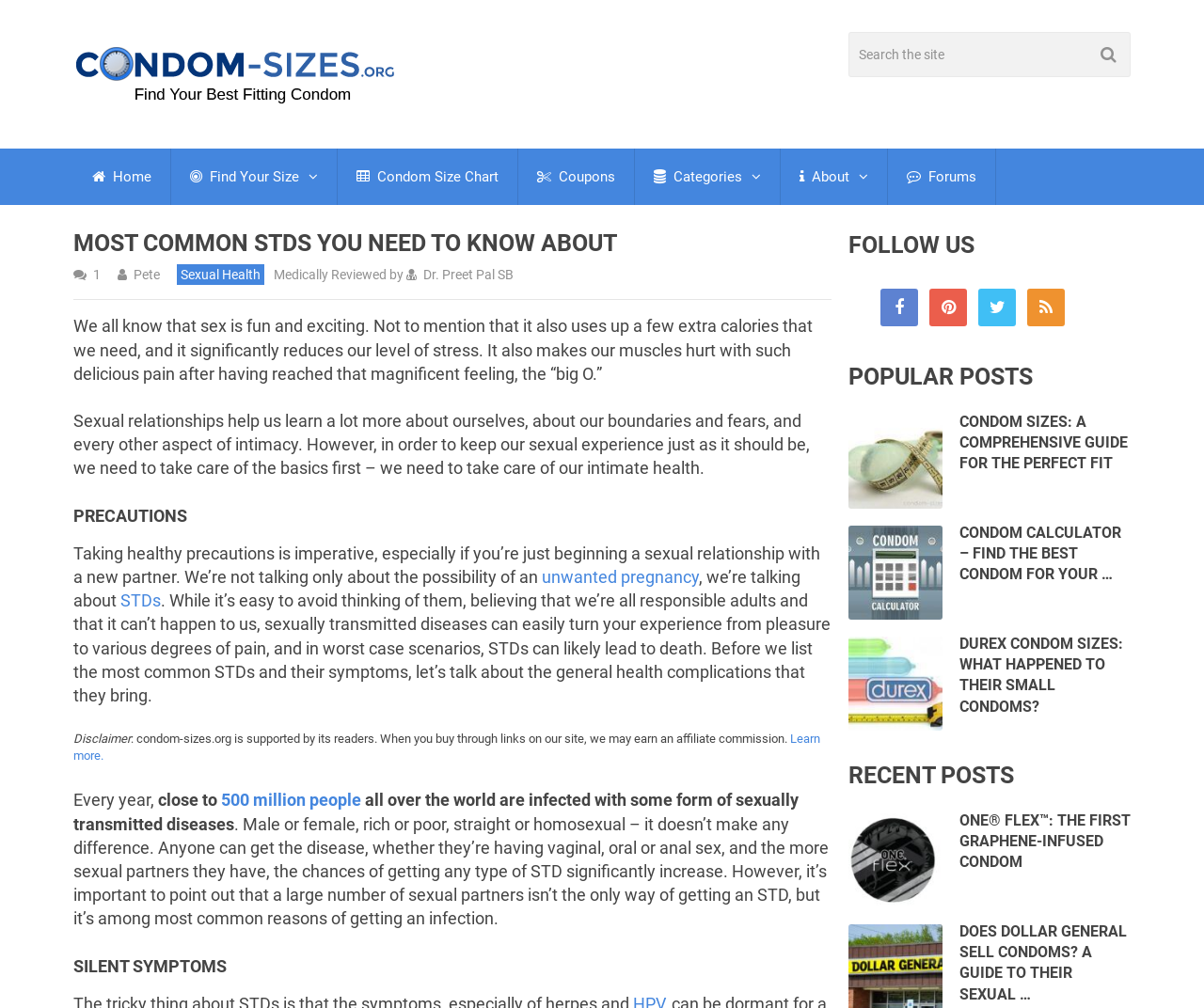Please examine the image and provide a detailed answer to the question: What is the topic of the webpage?

The webpage is primarily about sexually transmitted diseases (STDs) and sexual health, discussing the importance of taking precautions, the general health complications of STDs, and providing information on various STDs and their symptoms.